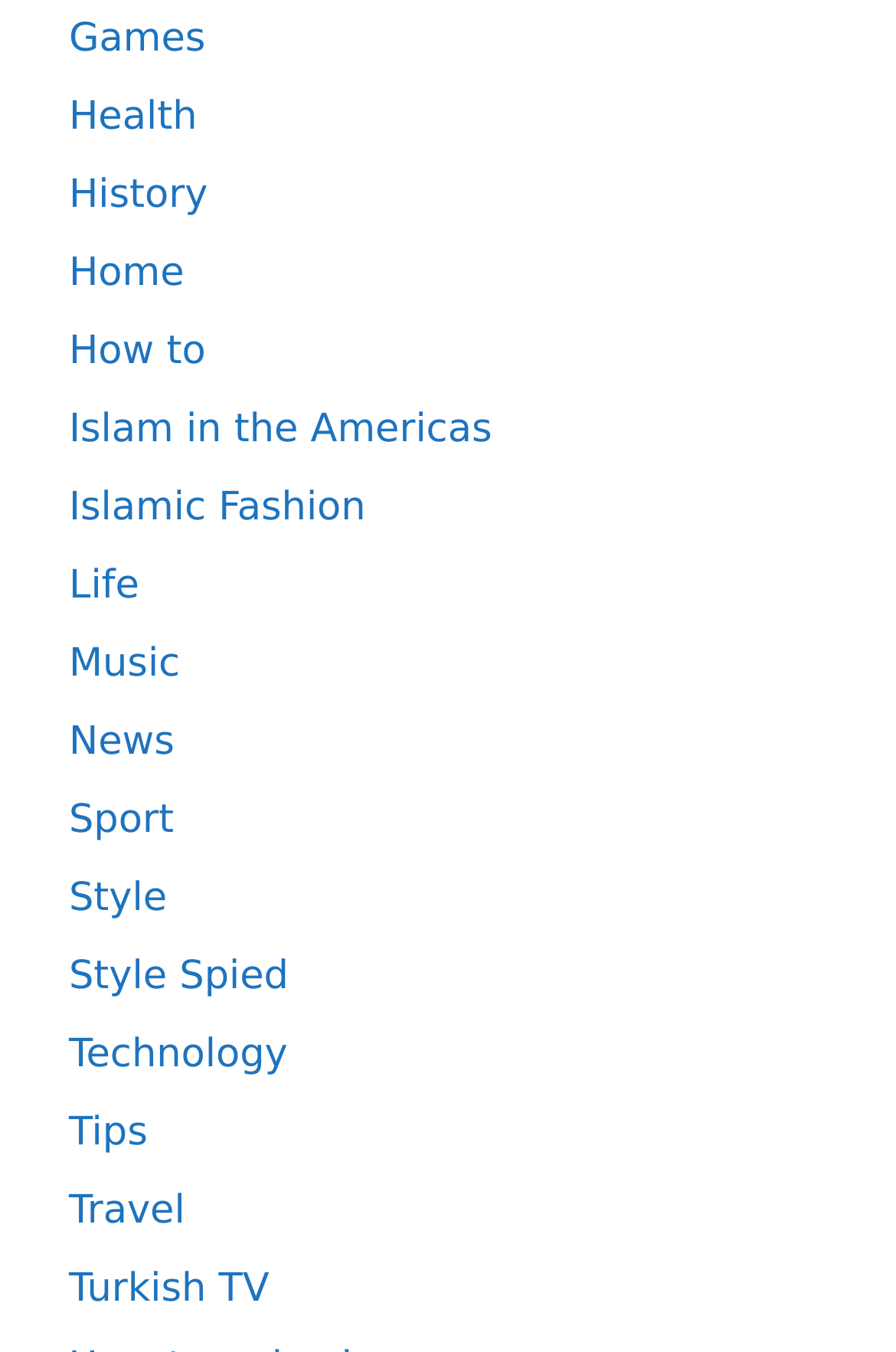Please predict the bounding box coordinates of the element's region where a click is necessary to complete the following instruction: "Visit the Home page". The coordinates should be represented by four float numbers between 0 and 1, i.e., [left, top, right, bottom].

[0.077, 0.186, 0.206, 0.22]